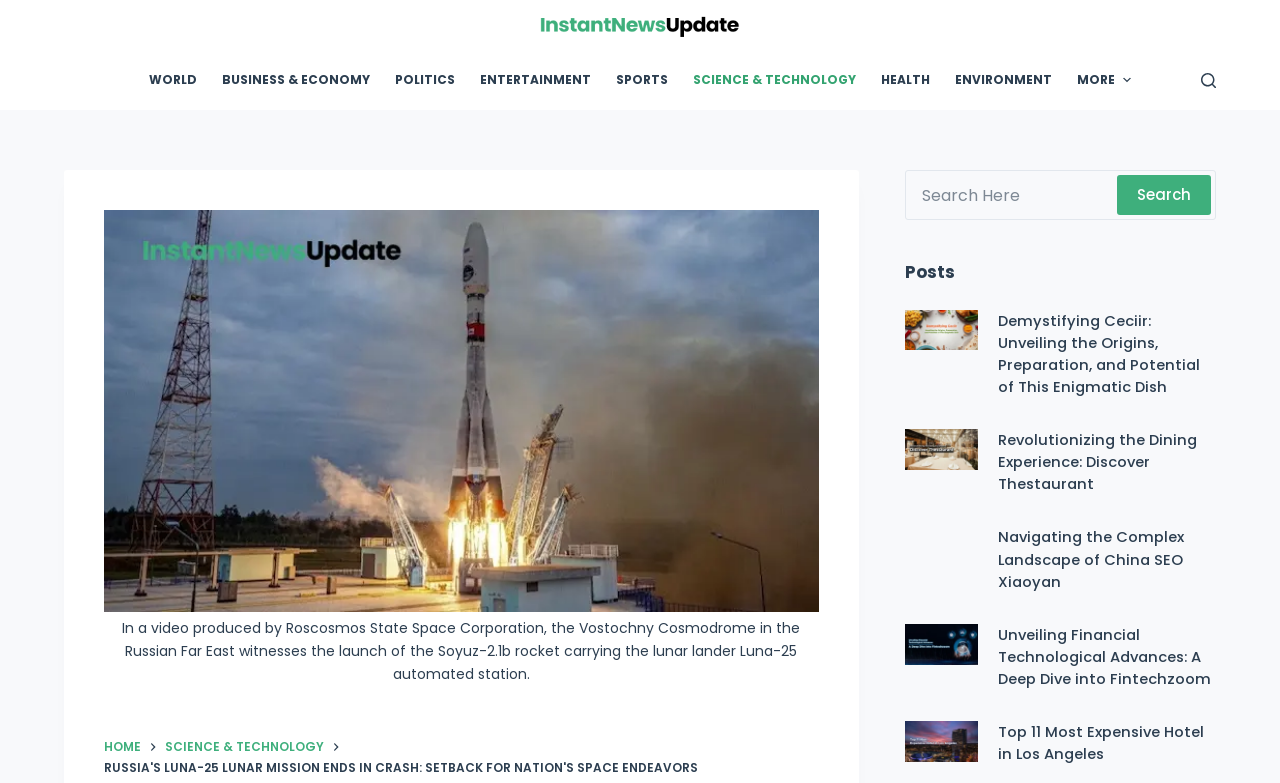Please find the bounding box coordinates of the element that needs to be clicked to perform the following instruction: "Click the InstantNewsUpdate Logo". The bounding box coordinates should be four float numbers between 0 and 1, represented as [left, top, right, bottom].

[0.417, 0.01, 0.583, 0.054]